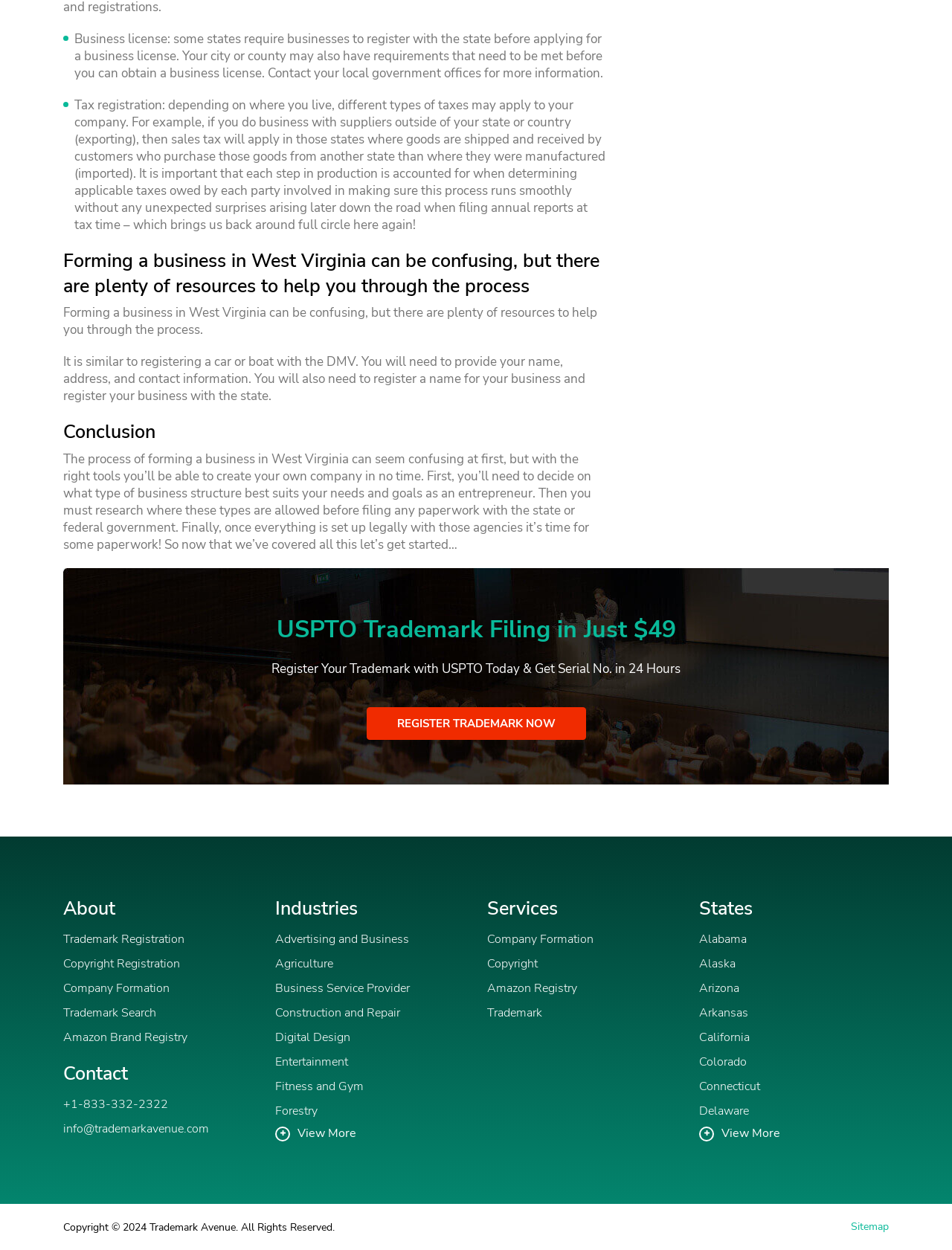What is the cost of USPTO Trademark Filing?
From the image, respond using a single word or phrase.

$49